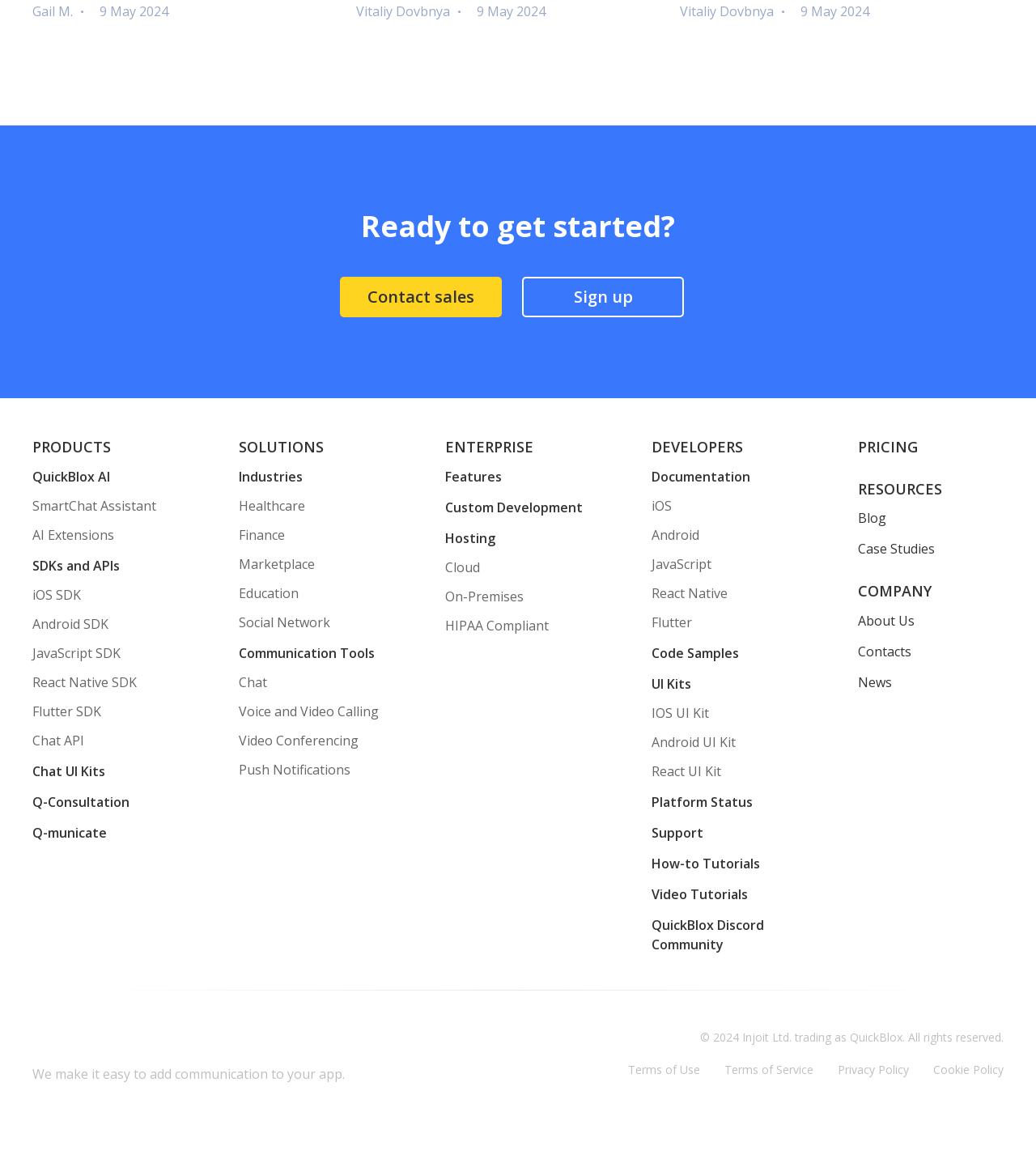Find the bounding box coordinates of the element to click in order to complete this instruction: "Sign up". The bounding box coordinates must be four float numbers between 0 and 1, denoted as [left, top, right, bottom].

[0.504, 0.238, 0.66, 0.273]